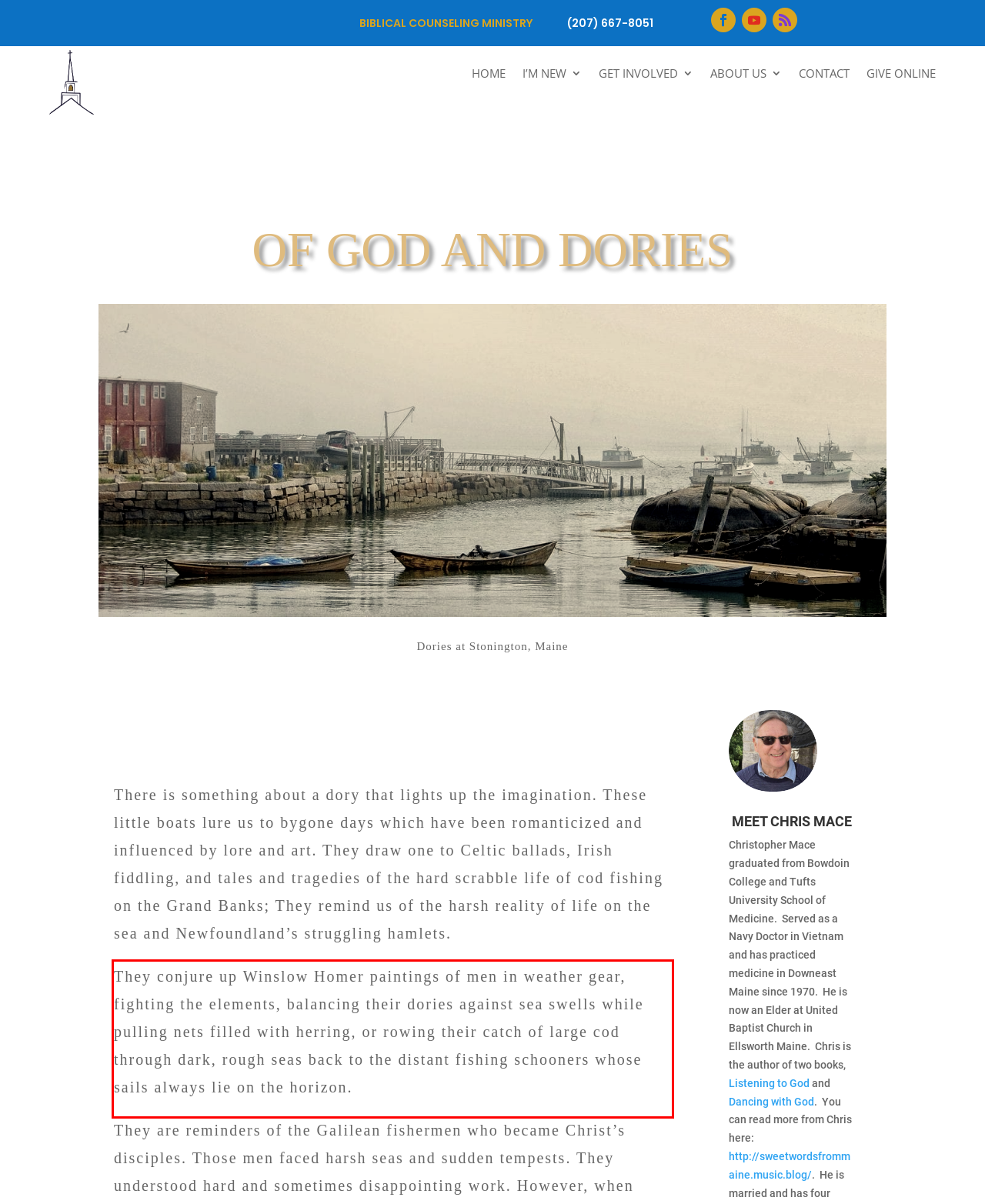You are provided with a screenshot of a webpage that includes a red bounding box. Extract and generate the text content found within the red bounding box.

They conjure up Winslow Homer paintings of men in weather gear, fighting the elements, balancing their dories against sea swells while pulling nets filled with herring, or rowing their catch of large cod through dark, rough seas back to the distant fishing schooners whose sails always lie on the horizon.